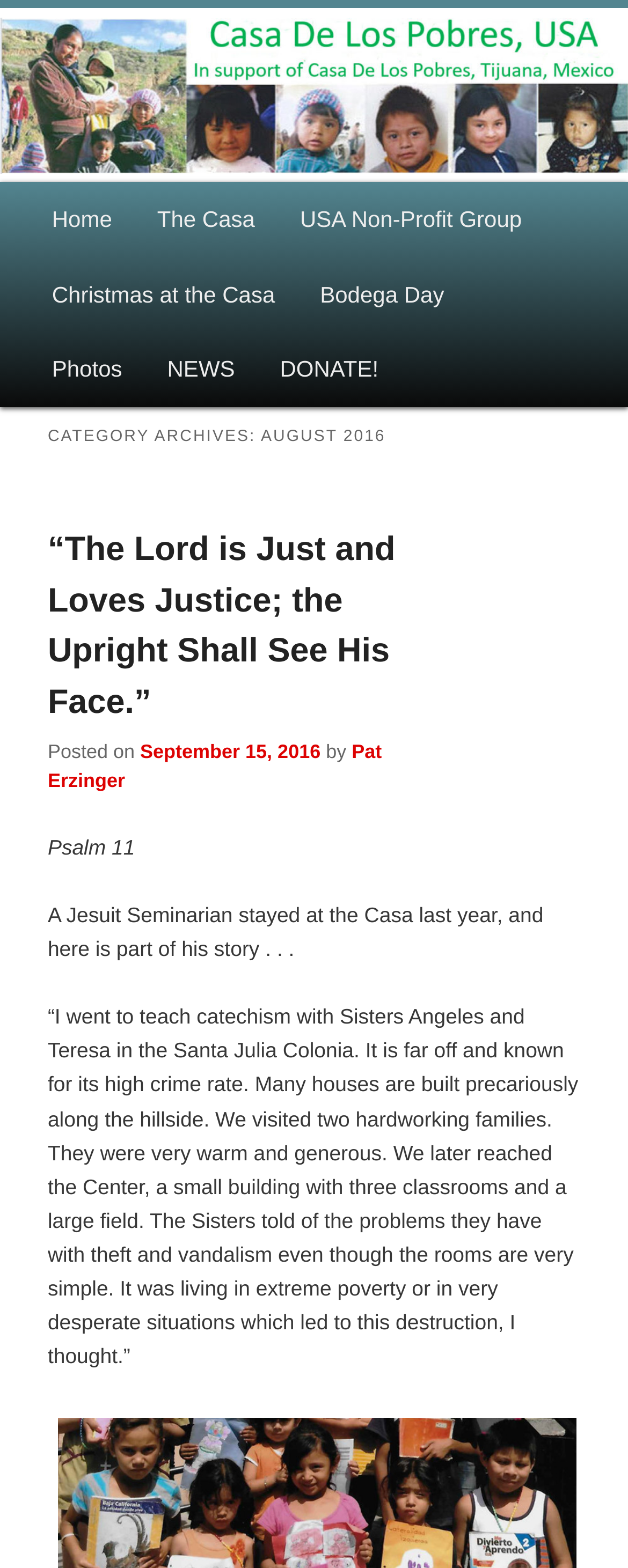Please locate the bounding box coordinates for the element that should be clicked to achieve the following instruction: "Skip to primary content". Ensure the coordinates are given as four float numbers between 0 and 1, i.e., [left, top, right, bottom].

[0.076, 0.116, 0.484, 0.161]